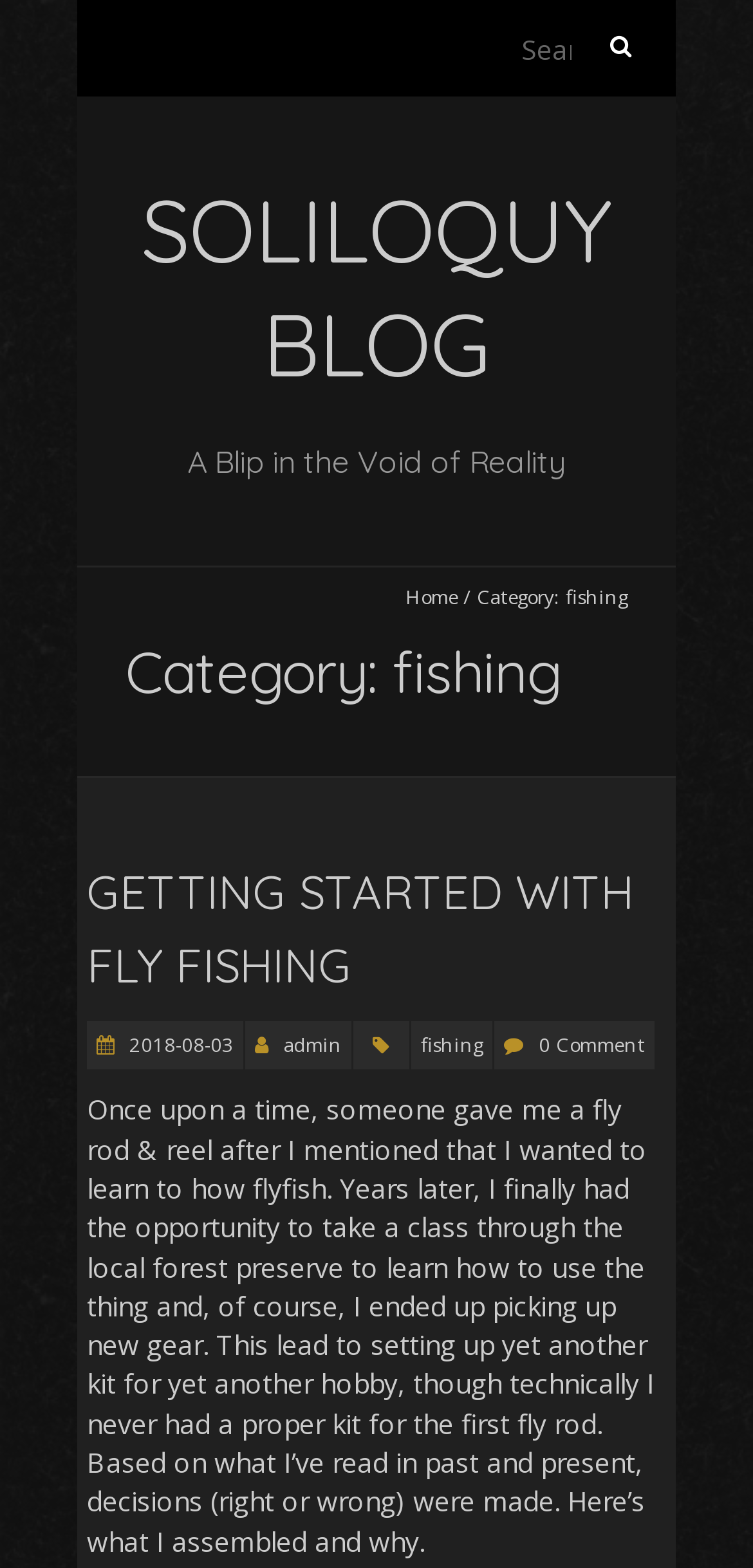How many comments does the blog post have?
Provide a one-word or short-phrase answer based on the image.

0